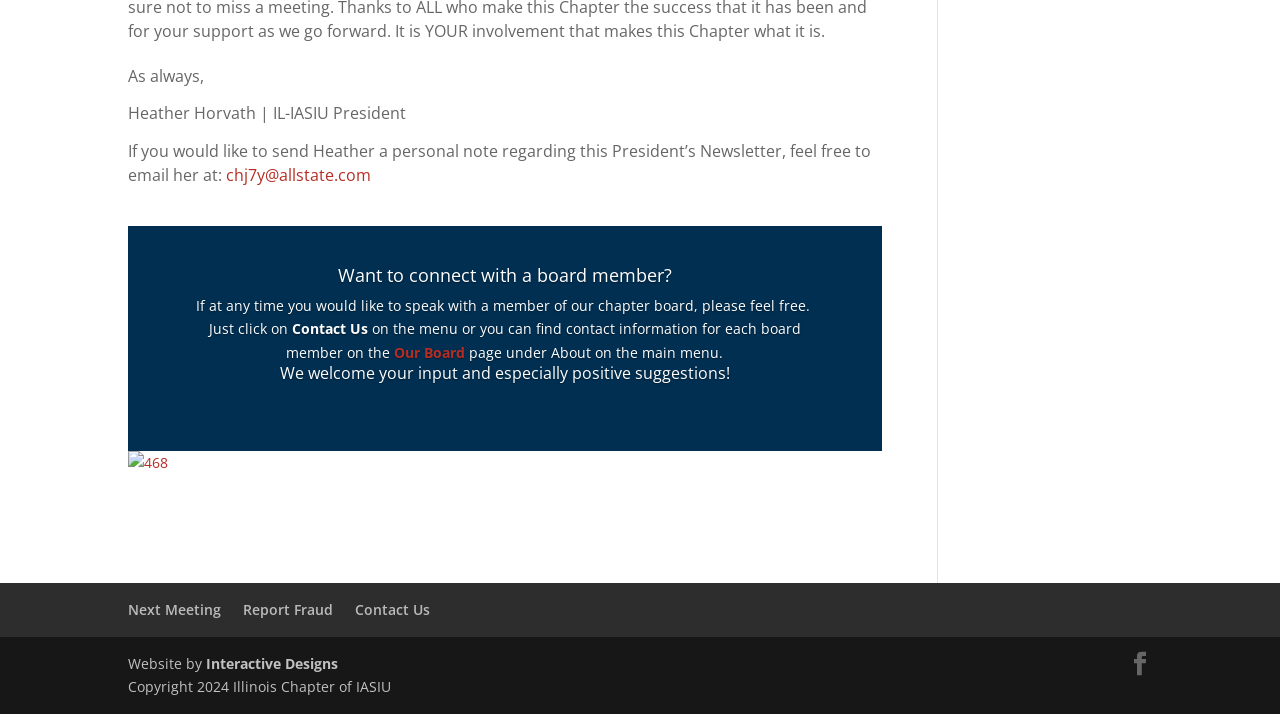Answer the following query concisely with a single word or phrase:
What is the copyright year of the website?

2024